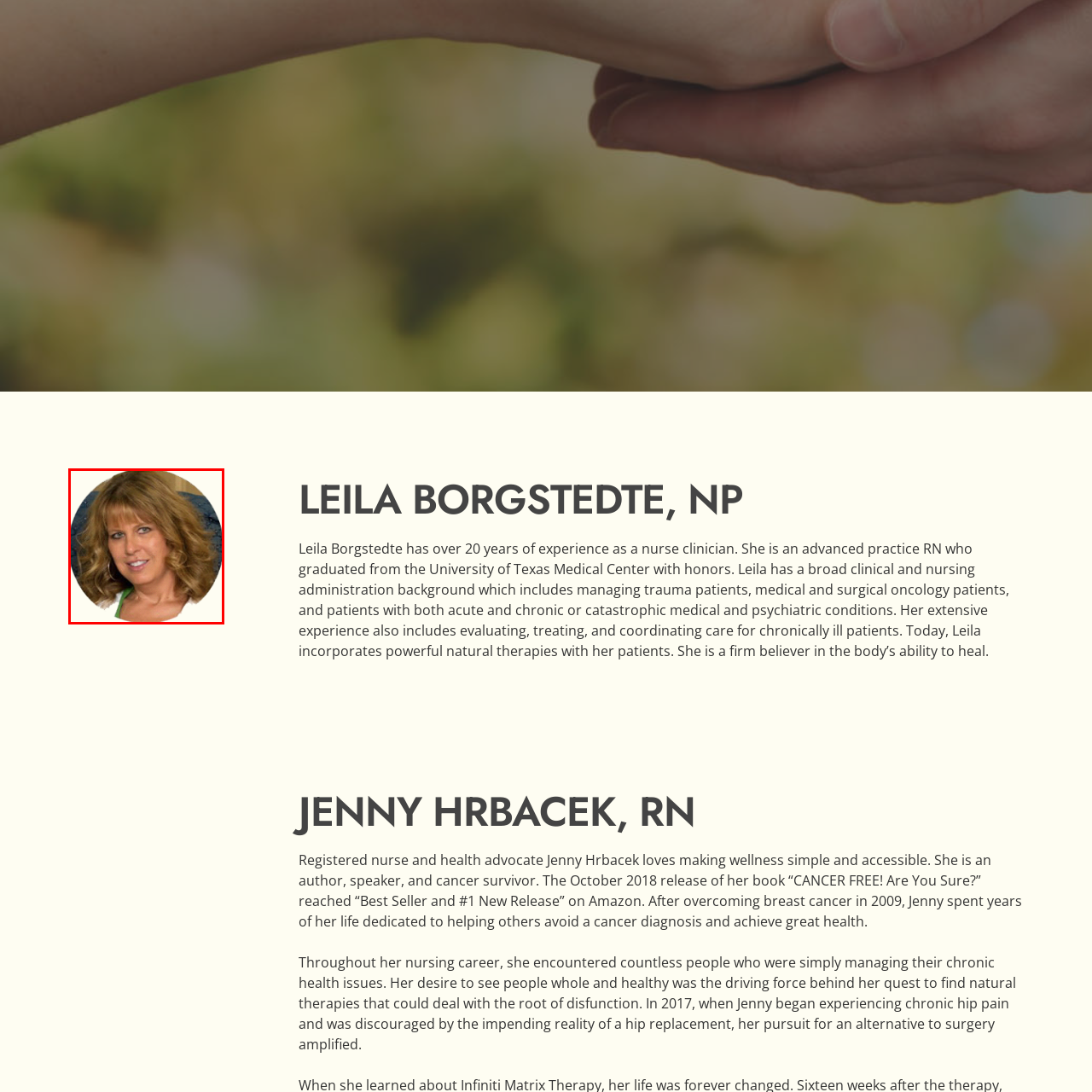What type of patients has Leila managed?
Focus on the image highlighted within the red borders and answer with a single word or short phrase derived from the image.

Trauma and oncology patients